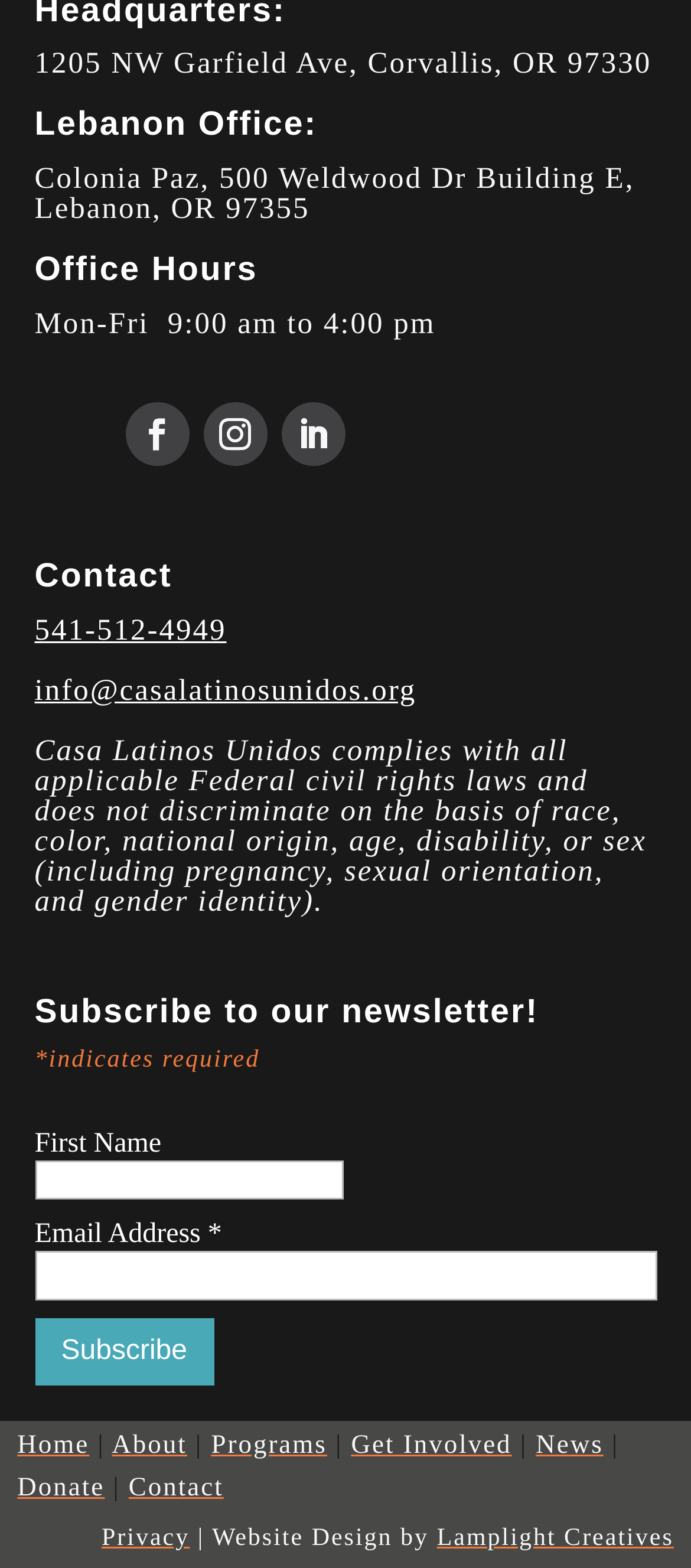Determine the coordinates of the bounding box that should be clicked to complete the instruction: "Click the About link". The coordinates should be represented by four float numbers between 0 and 1: [left, top, right, bottom].

[0.162, 0.913, 0.271, 0.931]